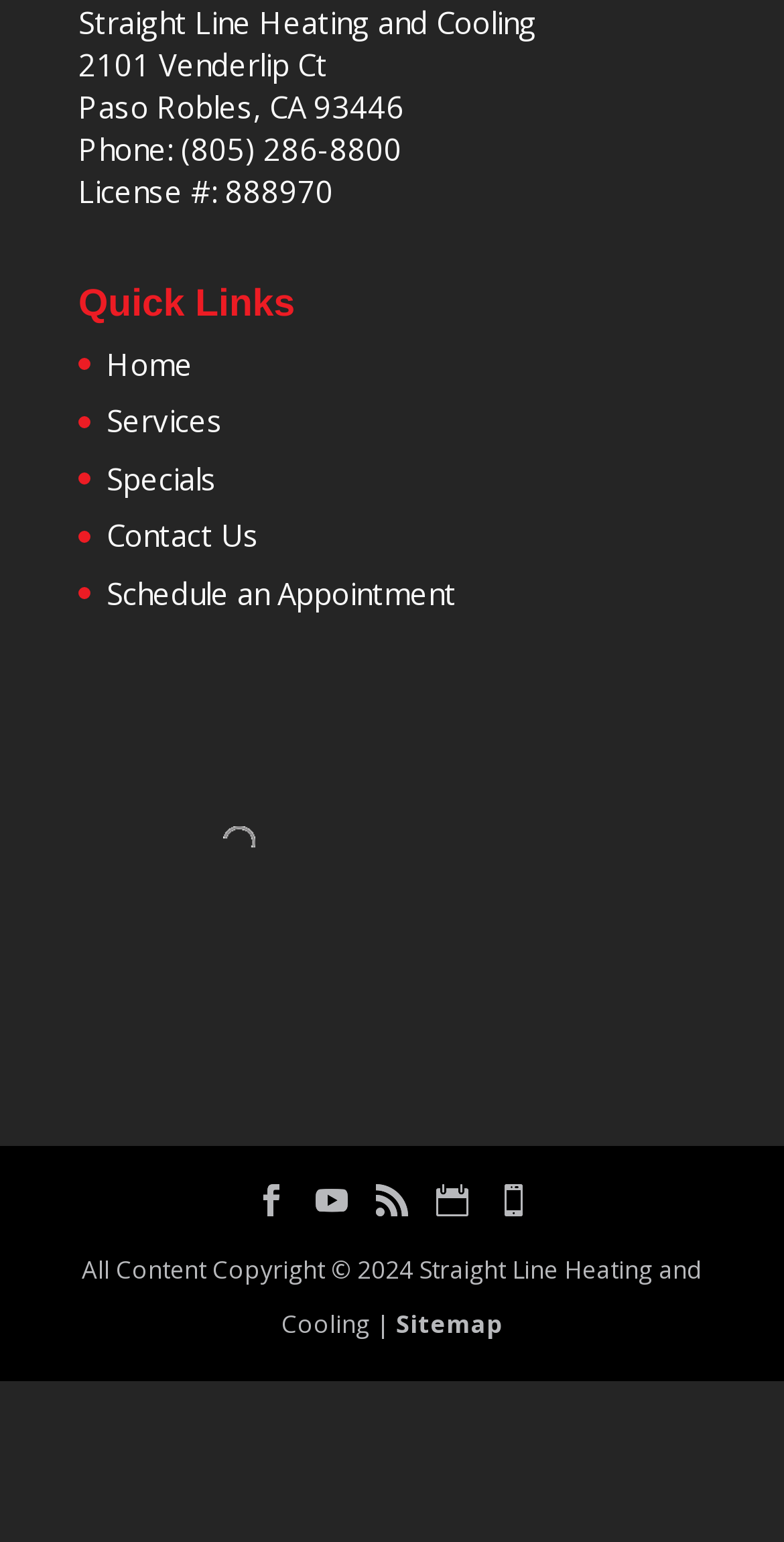Use a single word or phrase to answer the question: How many quick links are there?

5